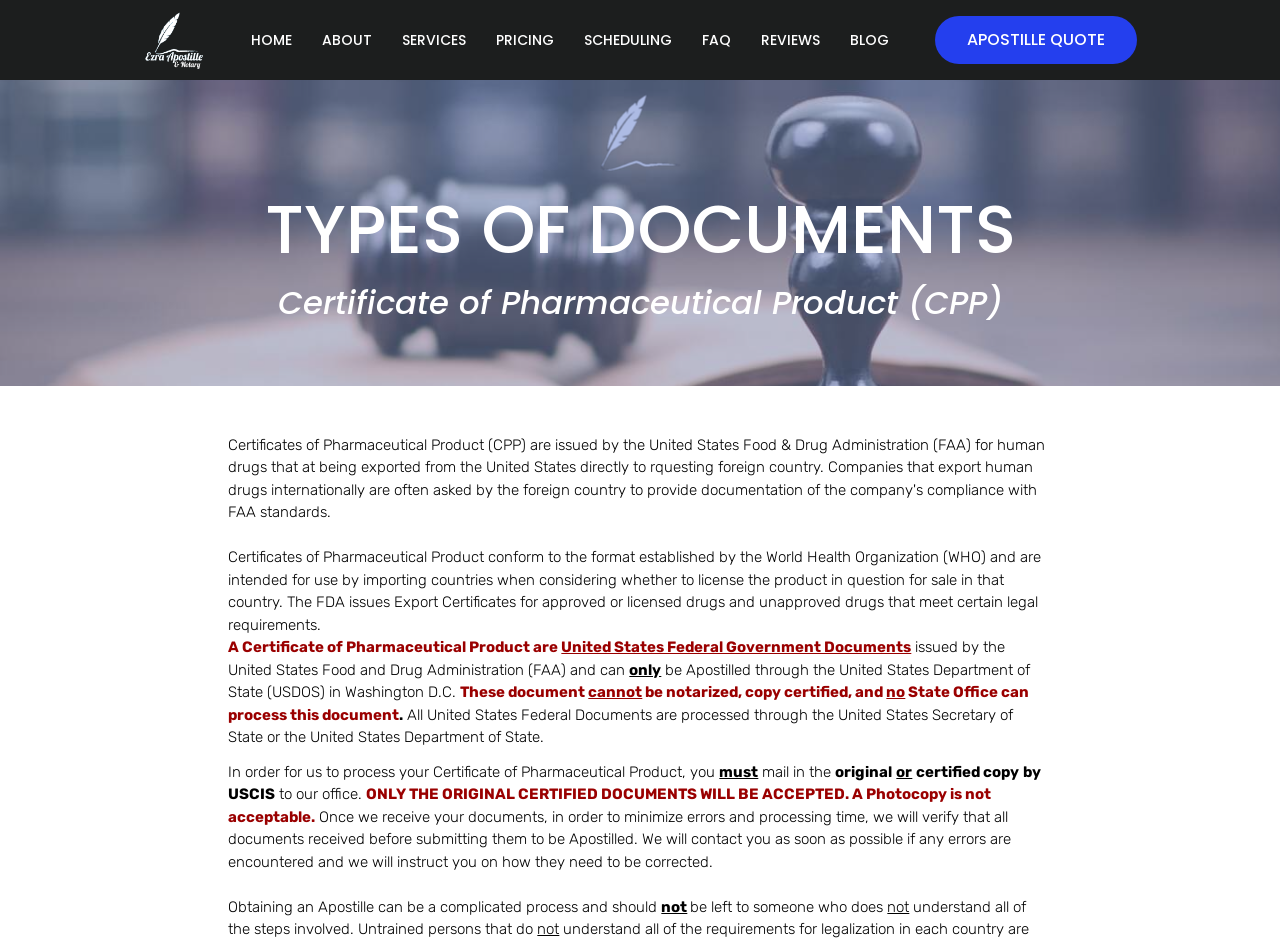Kindly determine the bounding box coordinates for the clickable area to achieve the given instruction: "Click the APOSTILLE QUOTE link".

[0.73, 0.017, 0.888, 0.067]